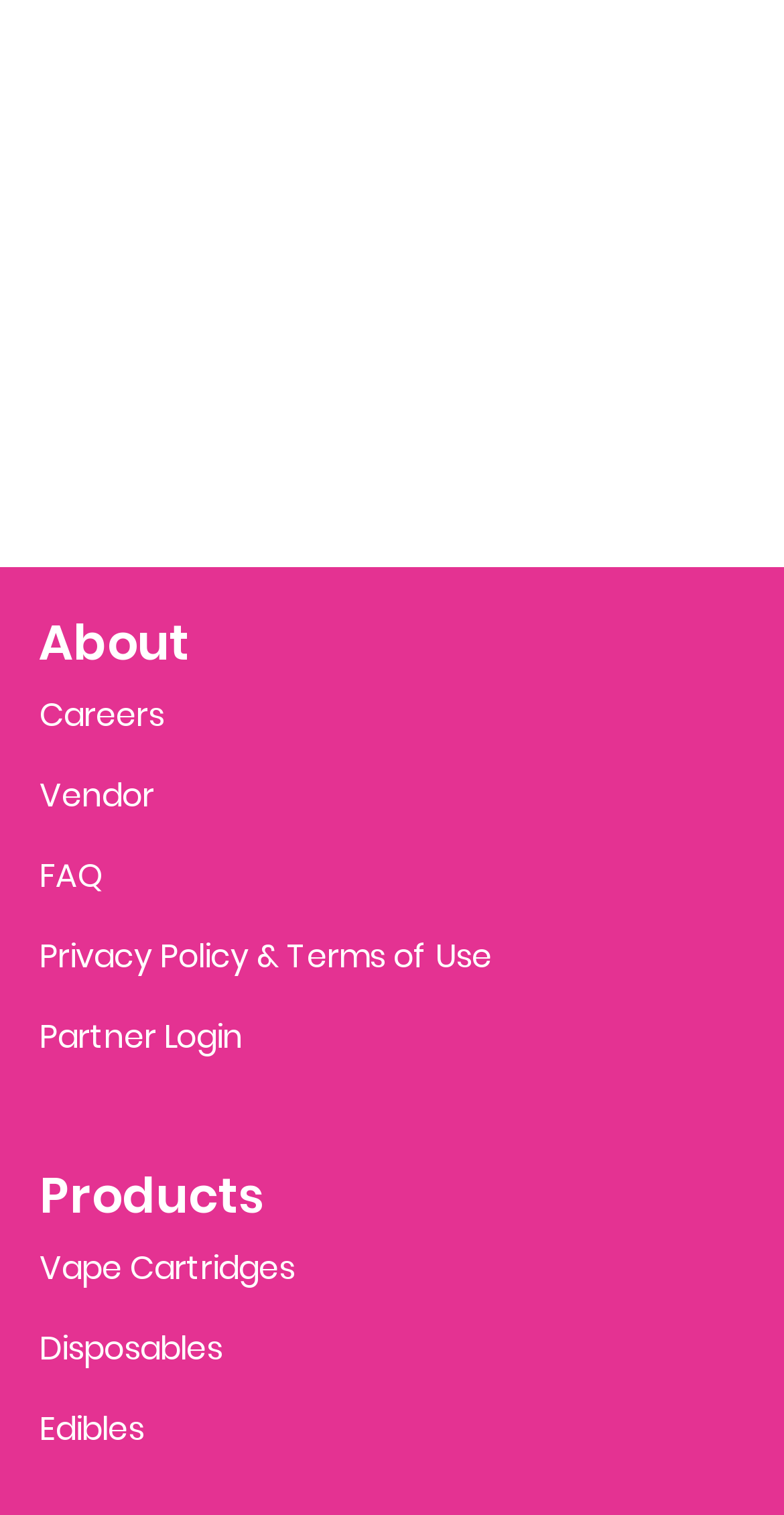Locate the bounding box coordinates of the area you need to click to fulfill this instruction: 'Read 'How To' Articles'. The coordinates must be in the form of four float numbers ranging from 0 to 1: [left, top, right, bottom].

None